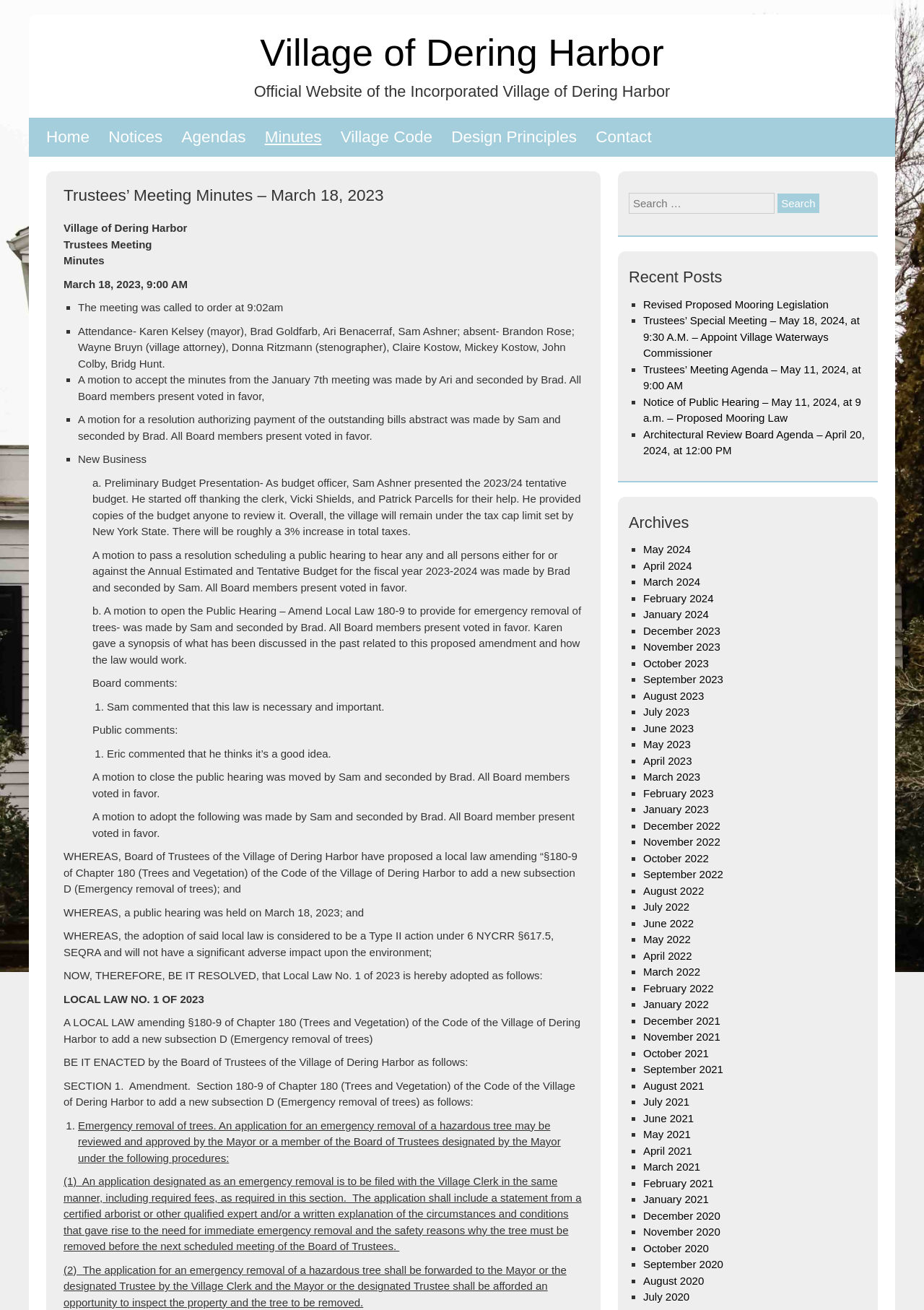What is the topic of the public hearing scheduled by the Board of Trustees?
Using the details from the image, give an elaborate explanation to answer the question.

The topic of the public hearing scheduled by the Board of Trustees is the Annual Estimated and Tentative Budget for the fiscal year 2023-2024, as stated in the motion to pass a resolution scheduling a public hearing.